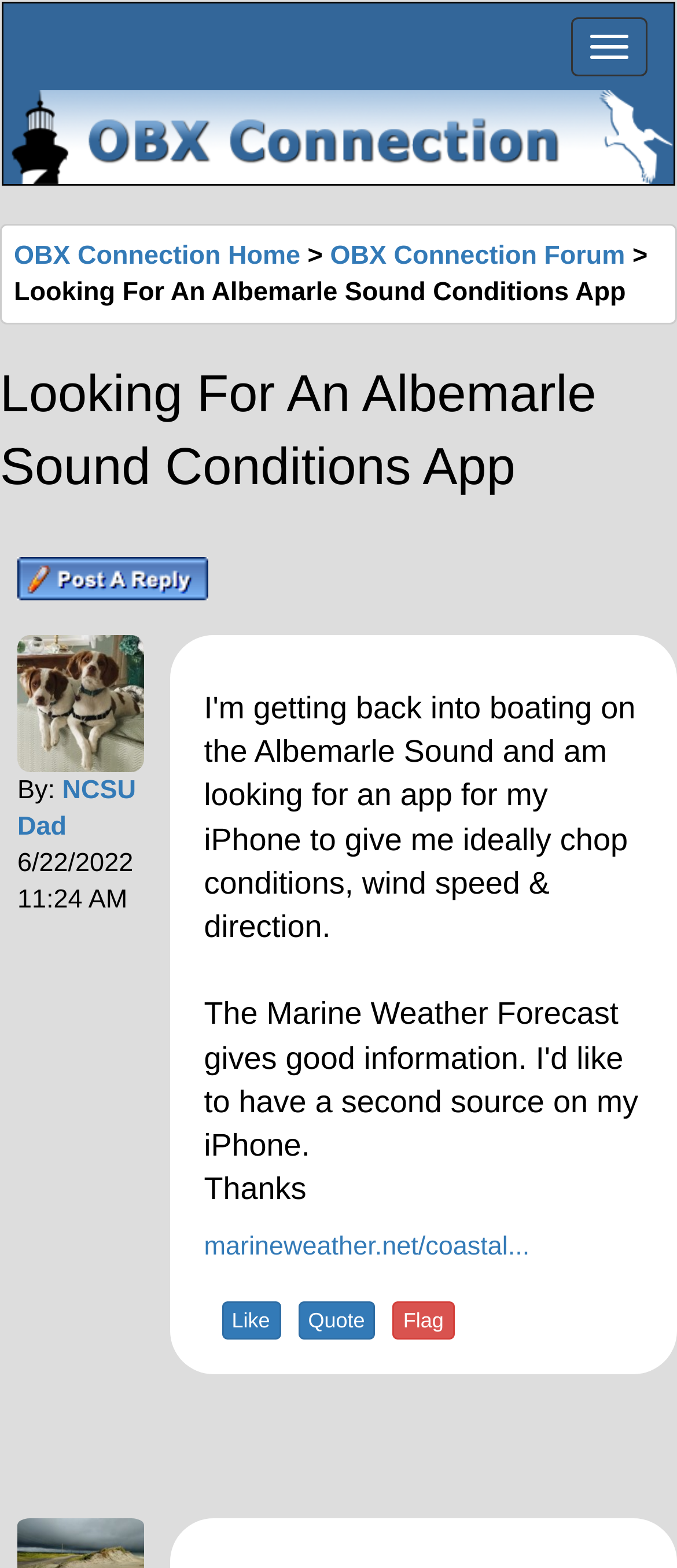Determine the bounding box coordinates of the target area to click to execute the following instruction: "Visit the link to marineweather.net."

[0.301, 0.786, 0.782, 0.805]